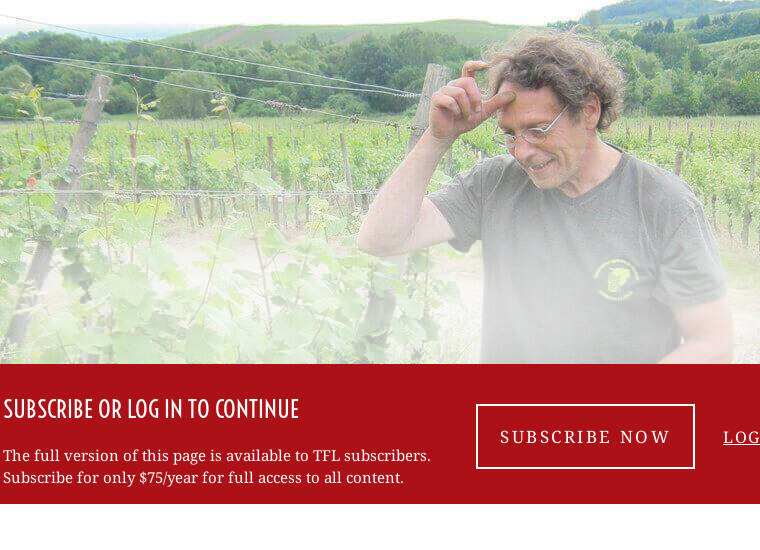Please give a one-word or short phrase response to the following question: 
What is the purpose of the overlay?

To subscribe